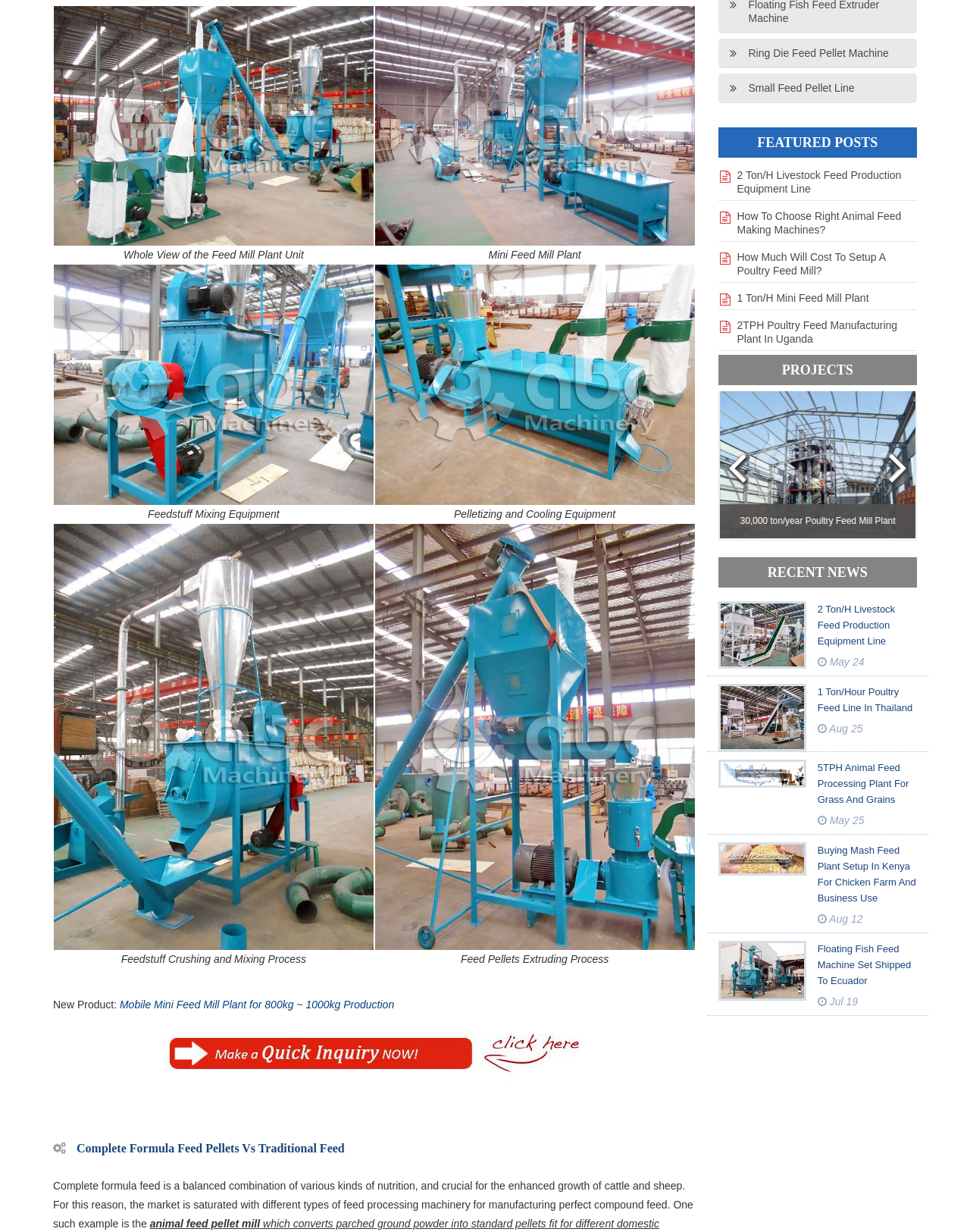Could you locate the bounding box coordinates for the section that should be clicked to accomplish this task: "Read about complete formula feed pellets vs traditional feed".

[0.055, 0.921, 0.717, 0.943]